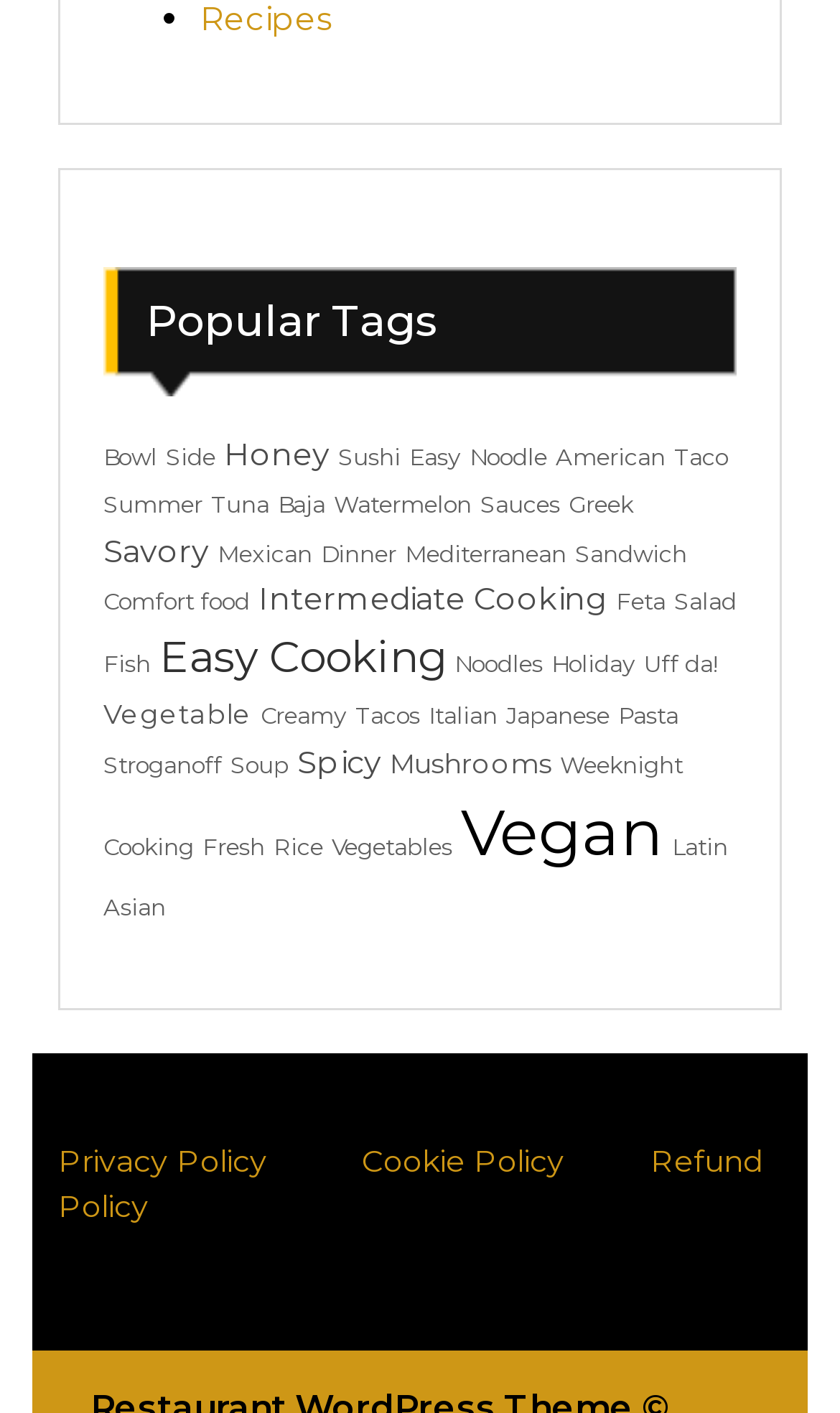Please give a succinct answer to the question in one word or phrase:
How many links are there under 'Popular Tags'?

30